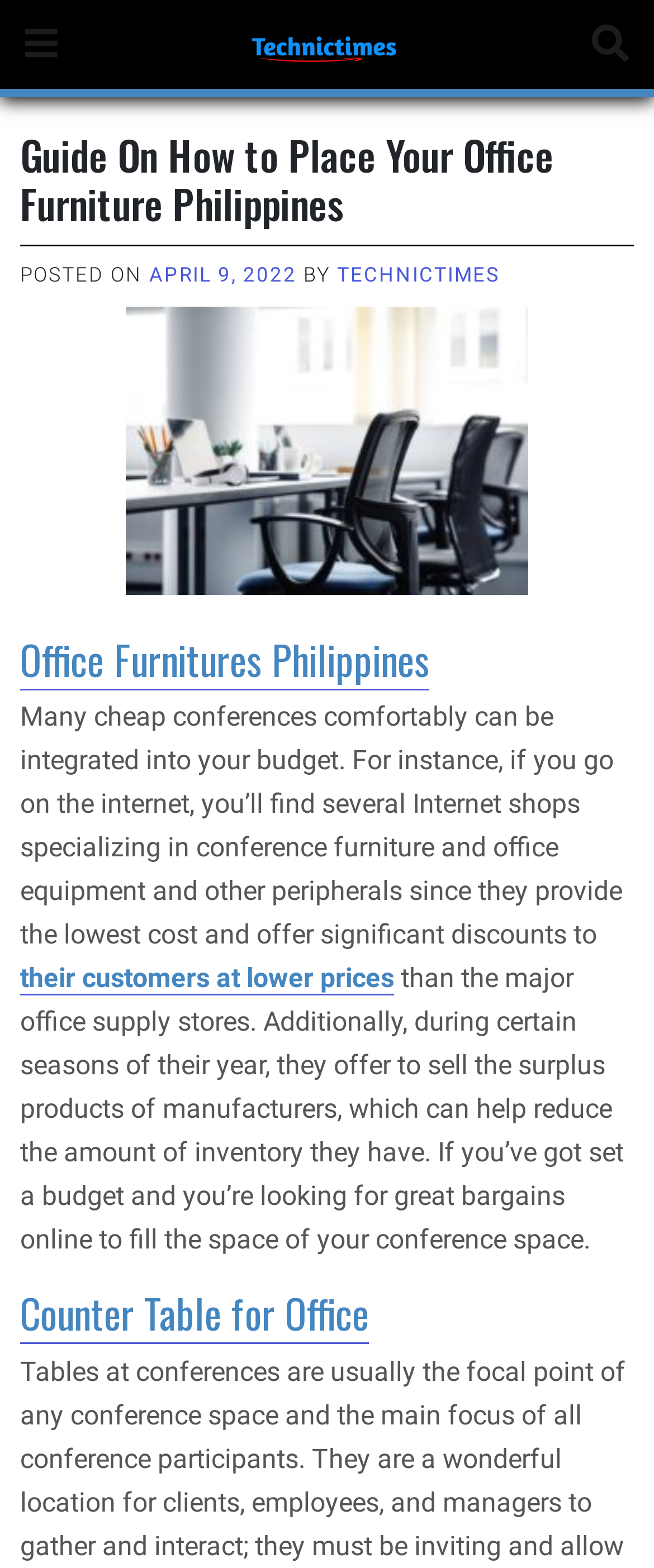Please answer the following question using a single word or phrase: 
What is the date of the latest article?

APRIL 9, 2022